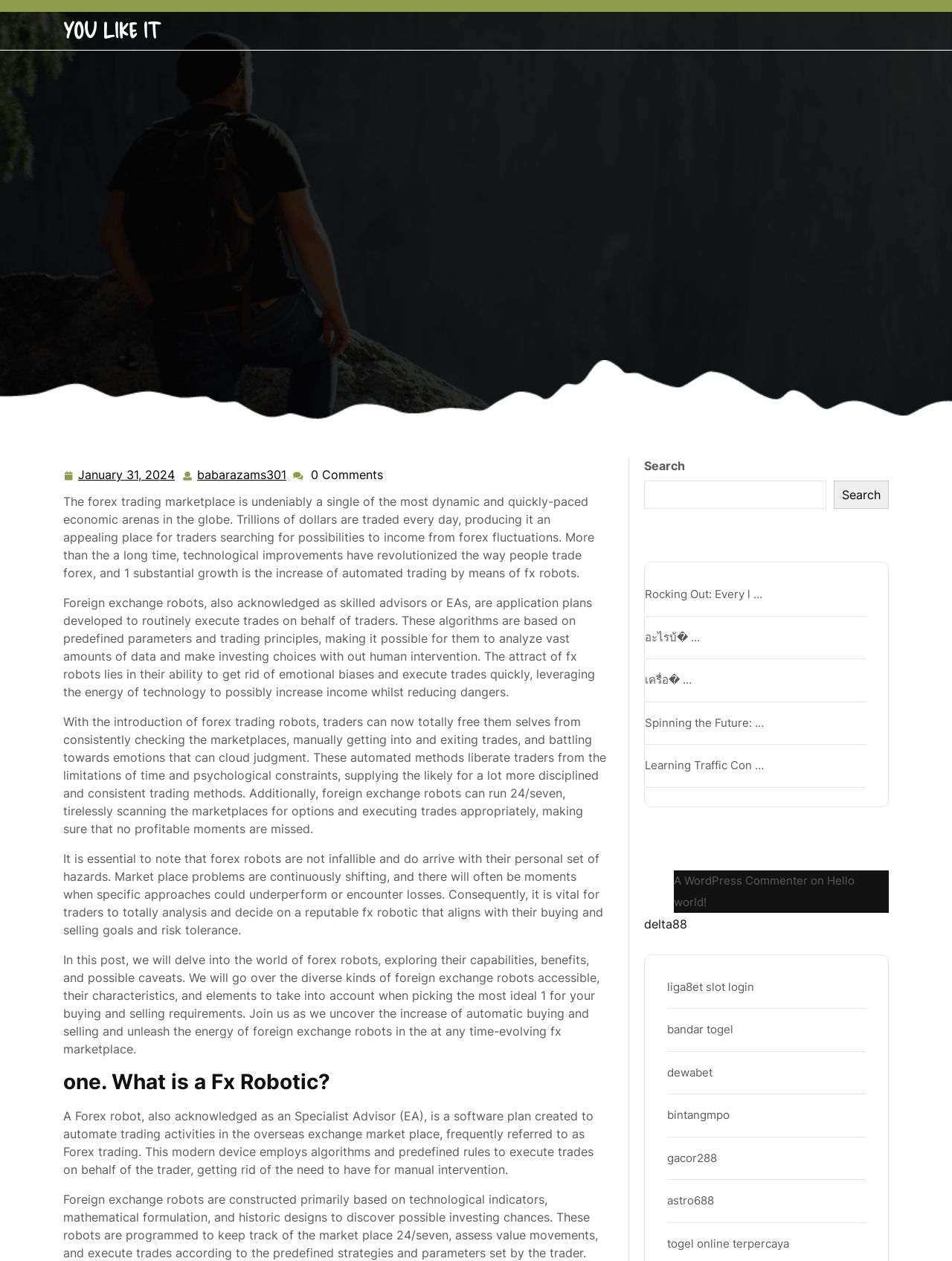Pinpoint the bounding box coordinates of the element you need to click to execute the following instruction: "Search for something". The bounding box should be represented by four float numbers between 0 and 1, in the format [left, top, right, bottom].

[0.677, 0.381, 0.868, 0.404]